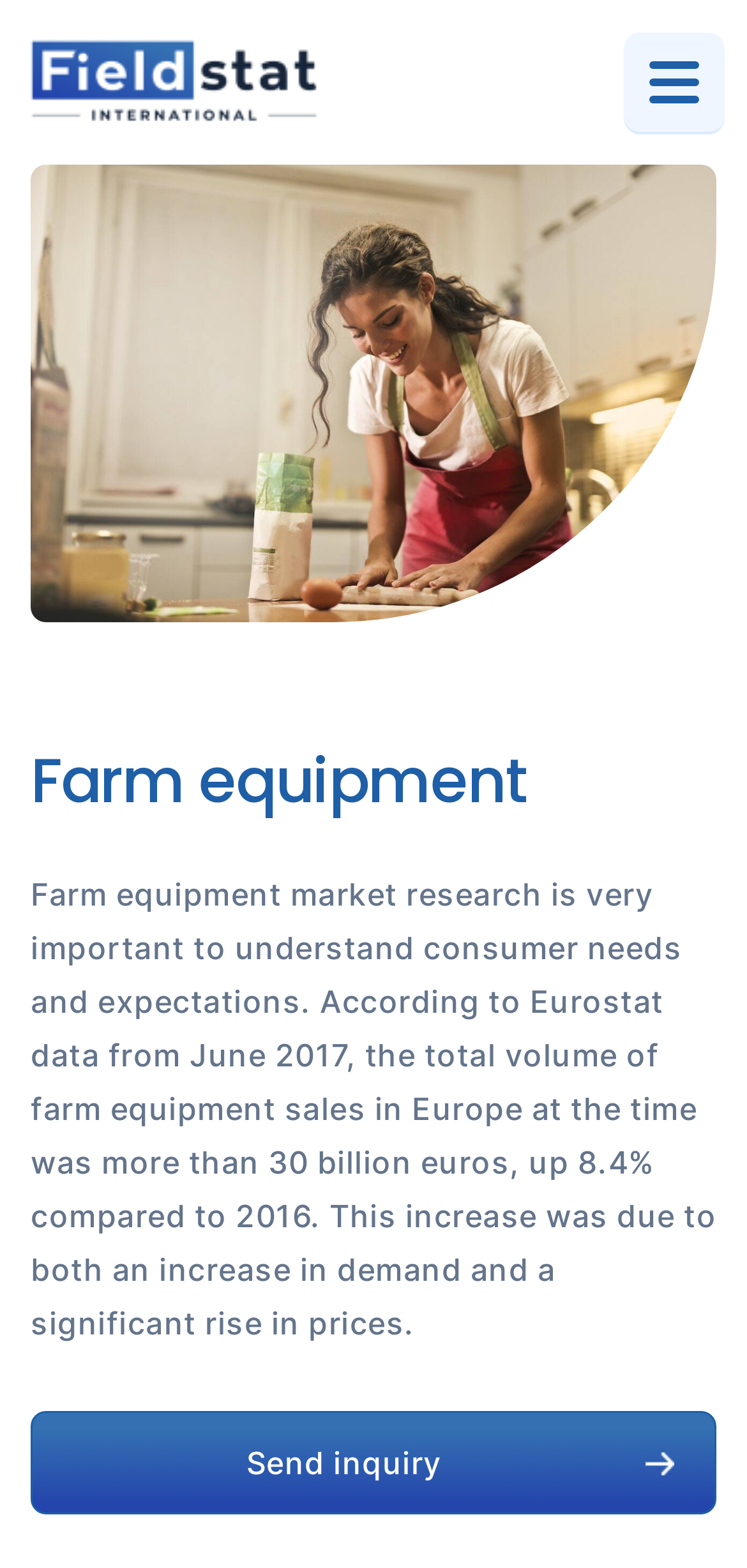Give a one-word or one-phrase response to the question: 
What is the purpose of farm equipment market research?

To understand consumer needs